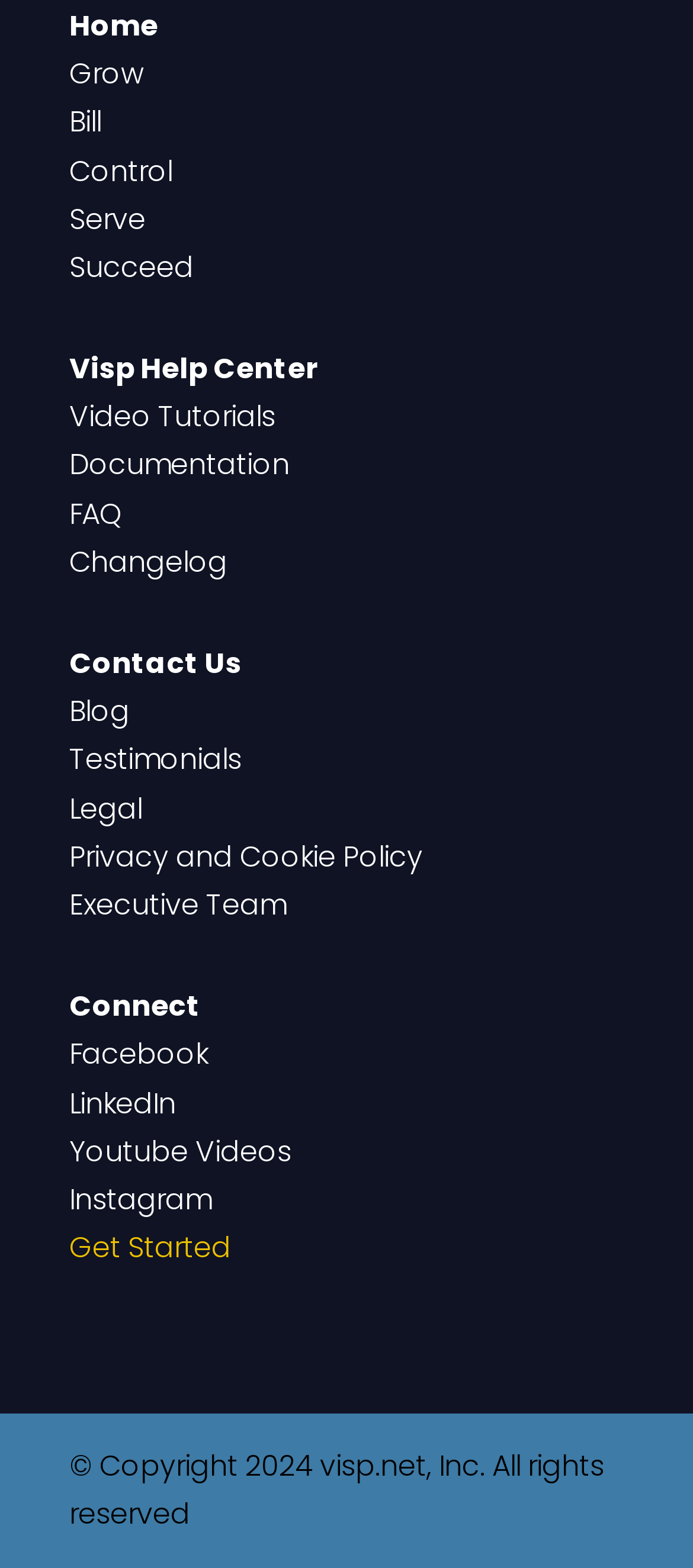How many links are in the top navigation menu?
Using the image provided, answer with just one word or phrase.

6